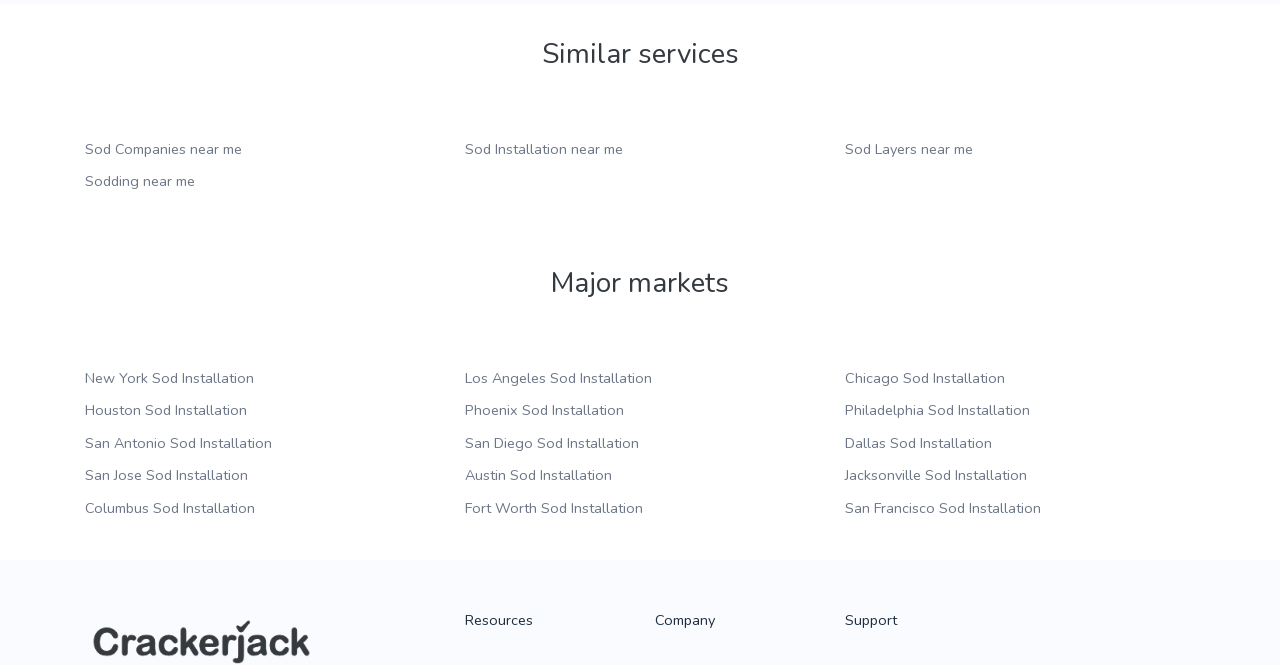Determine the bounding box coordinates for the clickable element to execute this instruction: "Search for sod companies near me". Provide the coordinates as four float numbers between 0 and 1, i.e., [left, top, right, bottom].

[0.066, 0.208, 0.189, 0.238]